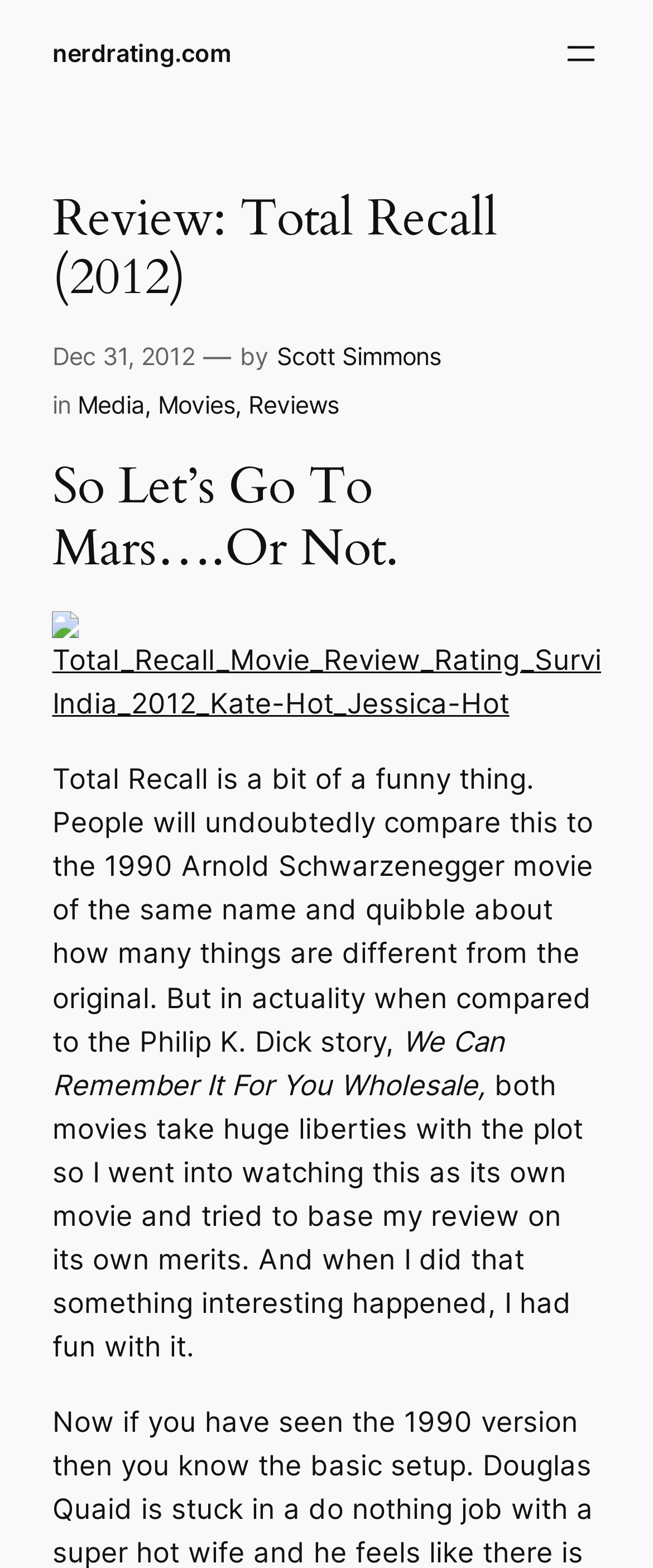What is the date of the review?
Please respond to the question with as much detail as possible.

The date of the review can be found by looking at the time information provided on the webpage, which is located below the title of the review. The date is specified as 'Dec 31, 2012', which is a link.